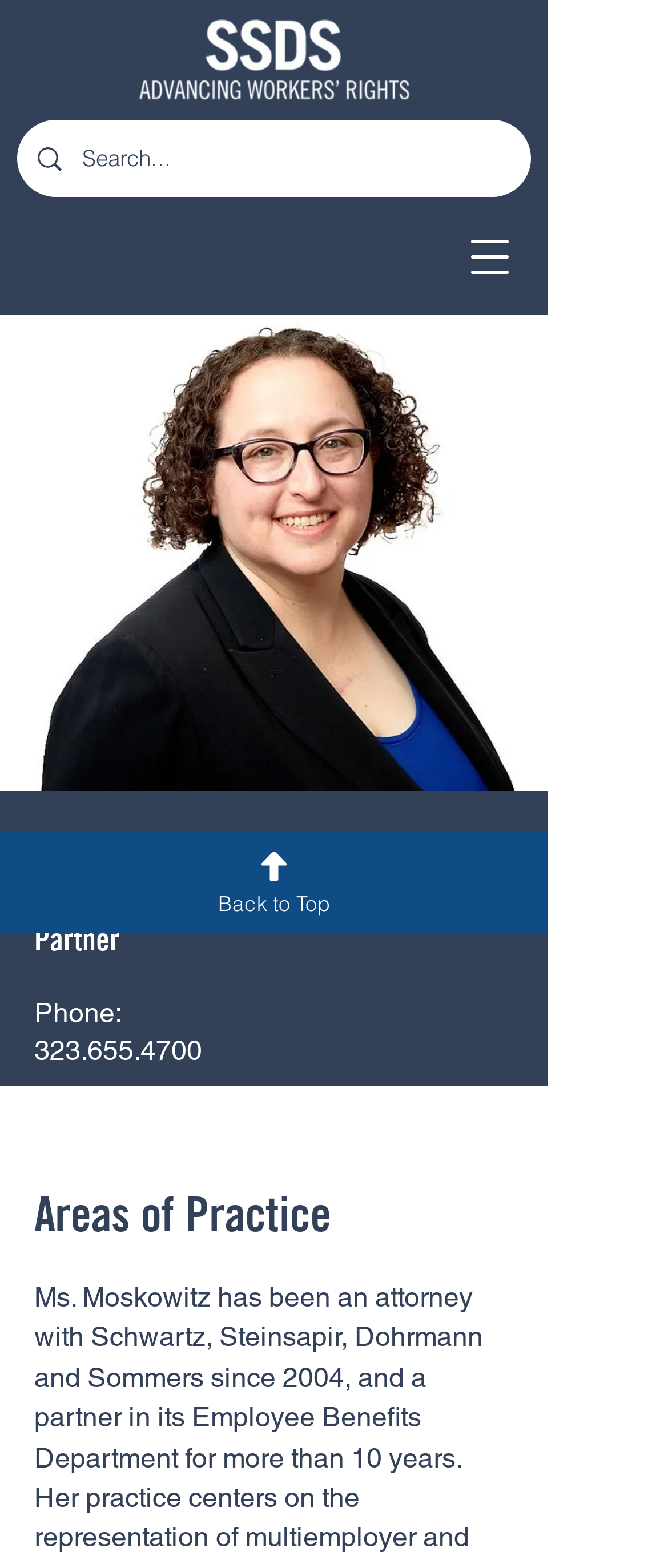What is the image above the 'Zoe S. Moskowitz' heading?
Examine the screenshot and reply with a single word or phrase.

ZoeMoscowitz.jpg